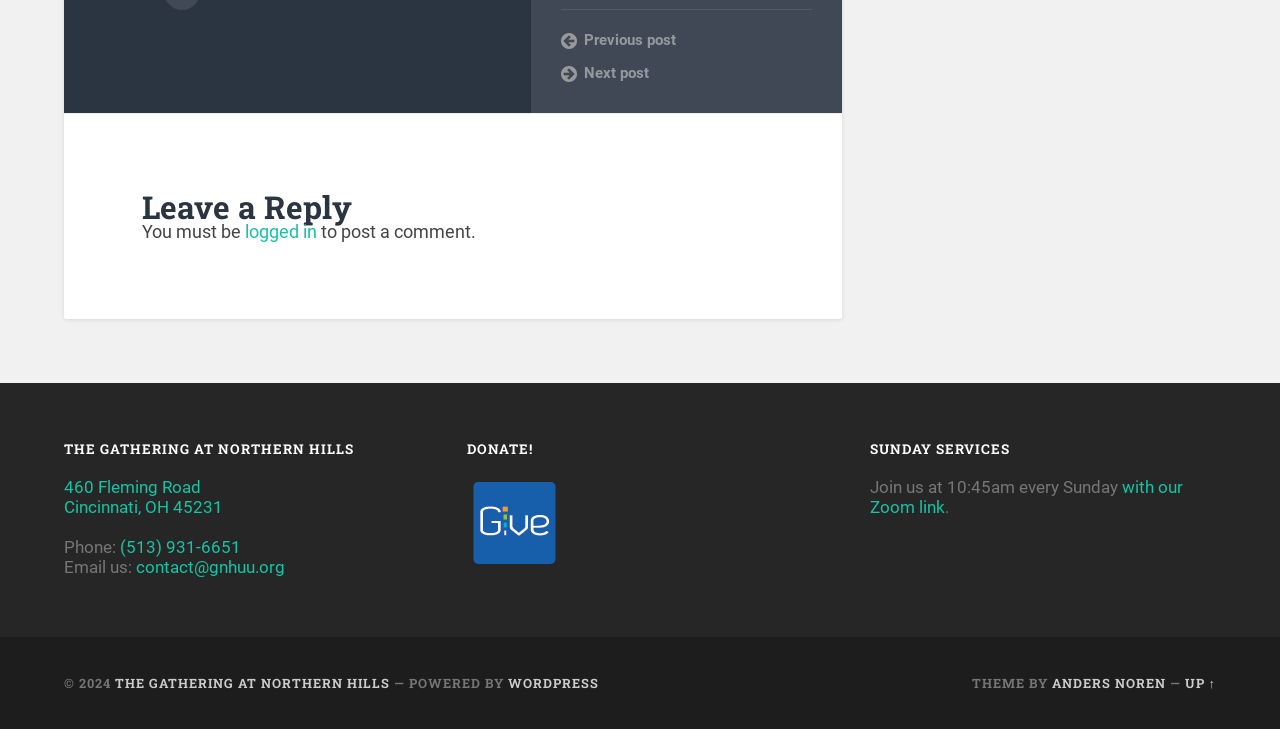What time is the Sunday service?
Answer the question with a single word or phrase by looking at the picture.

10:45am